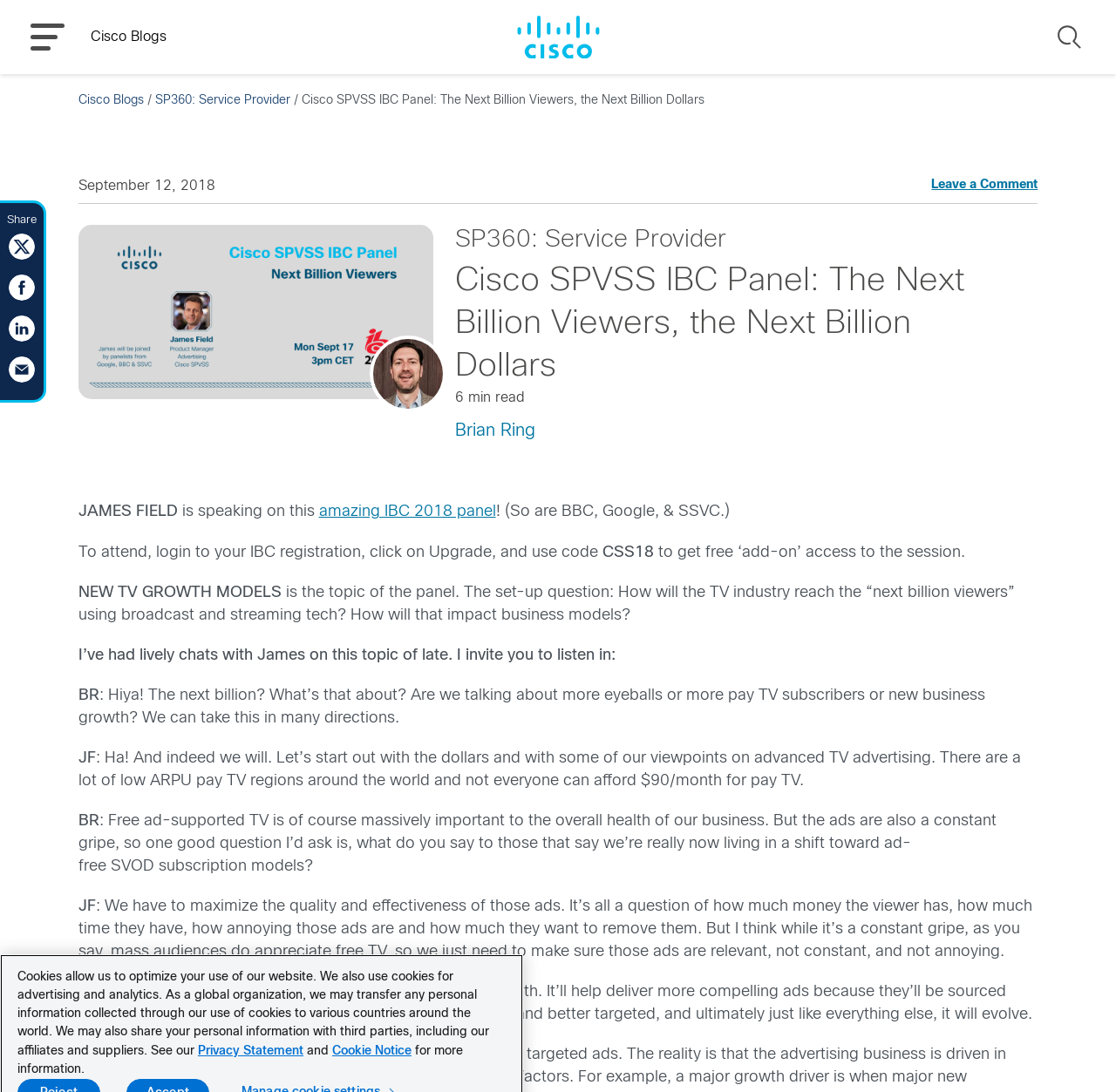Please find the bounding box for the UI element described by: "Search".

[0.945, 0.02, 0.973, 0.048]